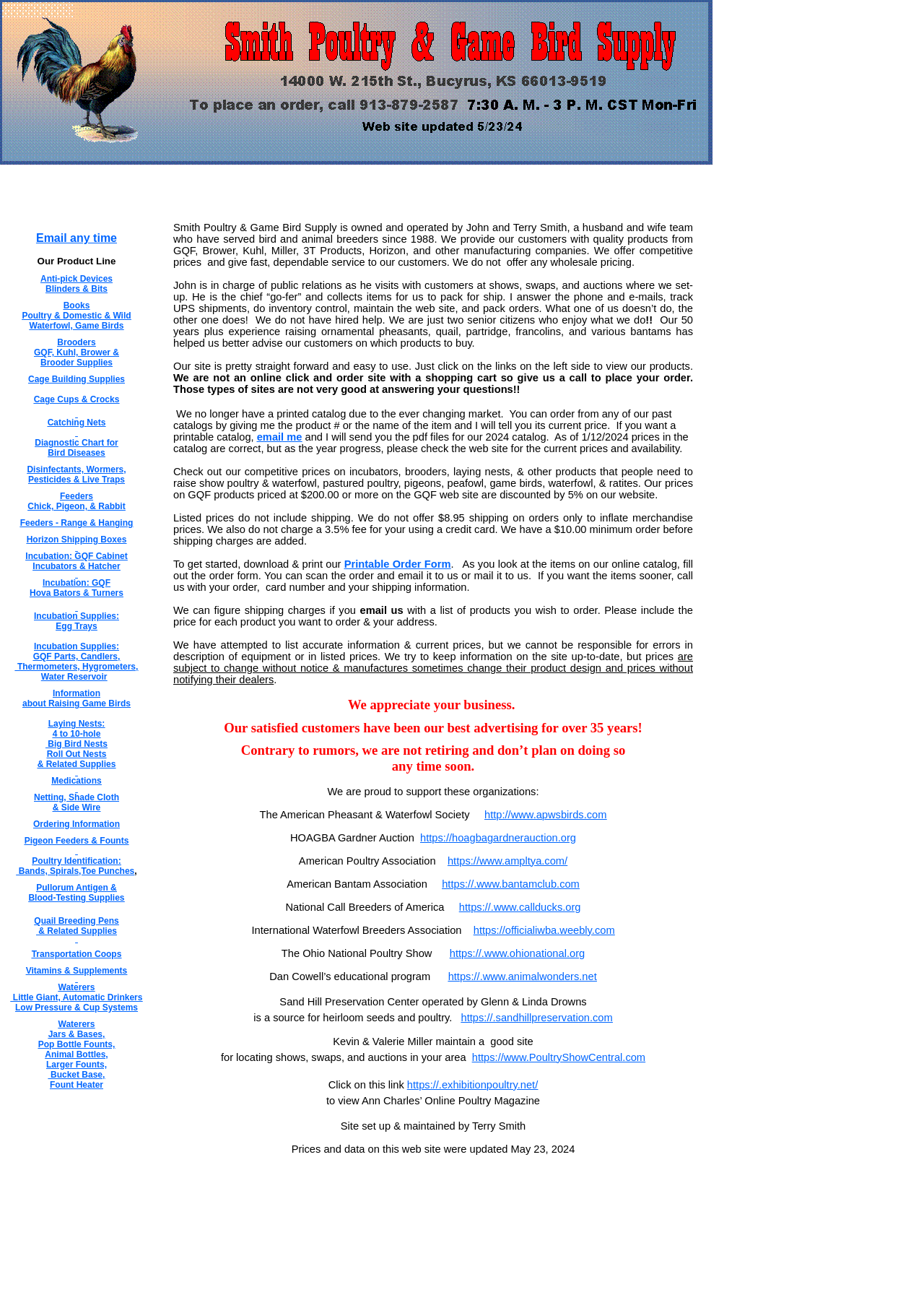Kindly determine the bounding box coordinates of the area that needs to be clicked to fulfill this instruction: "Click Email any time".

[0.039, 0.18, 0.127, 0.189]